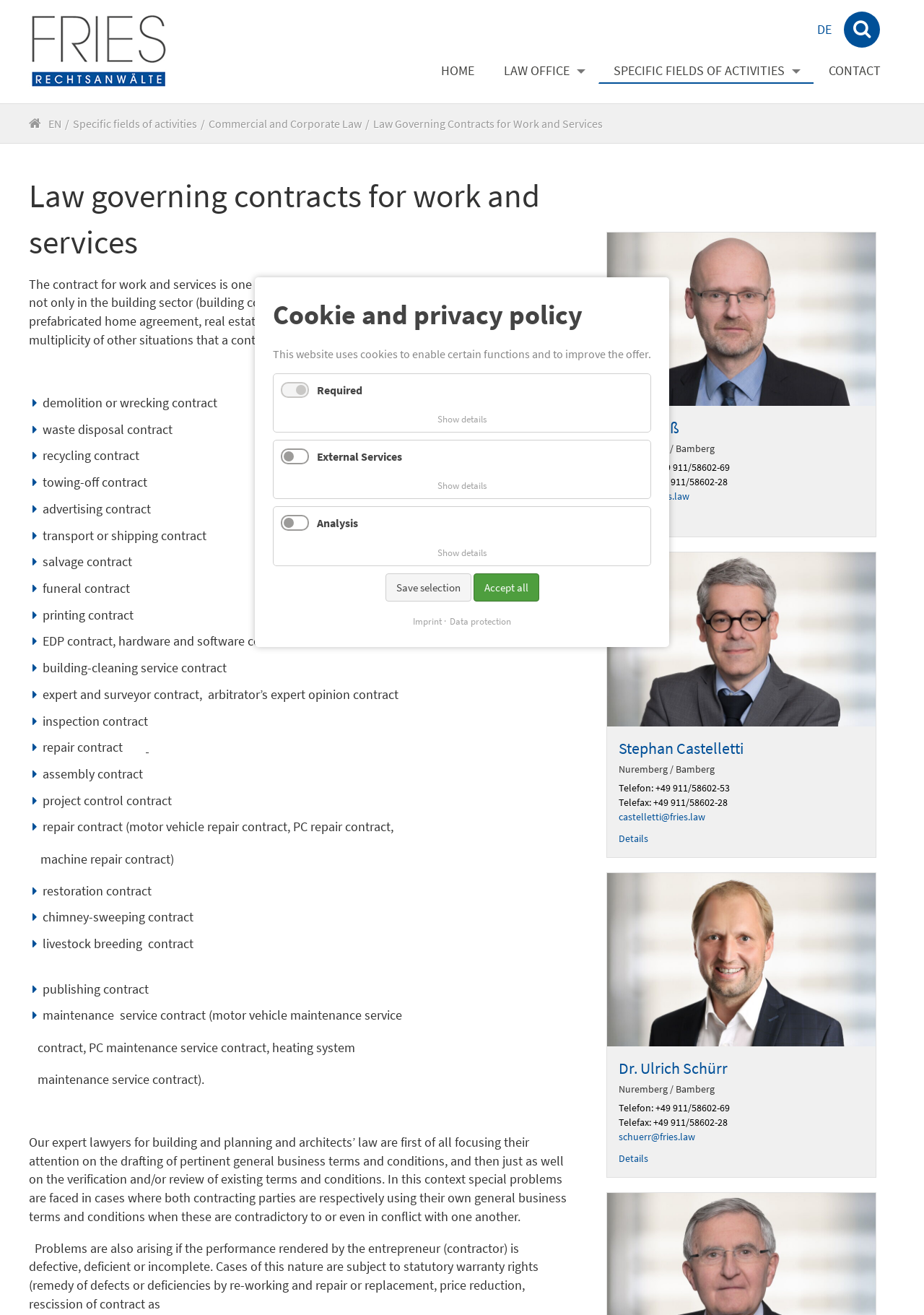Identify the first-level heading on the webpage and generate its text content.

Law governing contracts for work and services